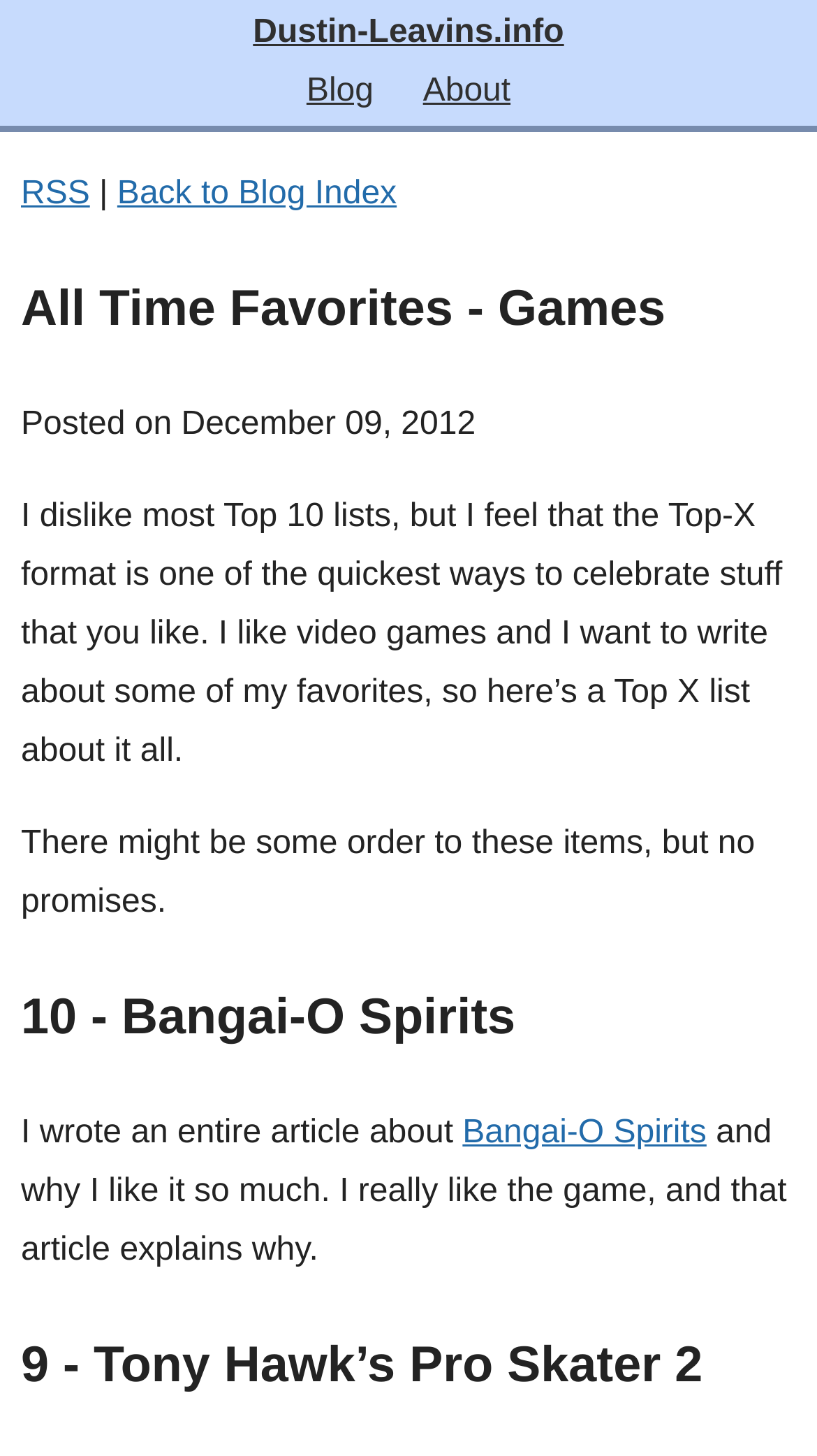Determine the bounding box for the UI element described here: "Bangai-O Spirits".

[0.566, 0.765, 0.865, 0.79]